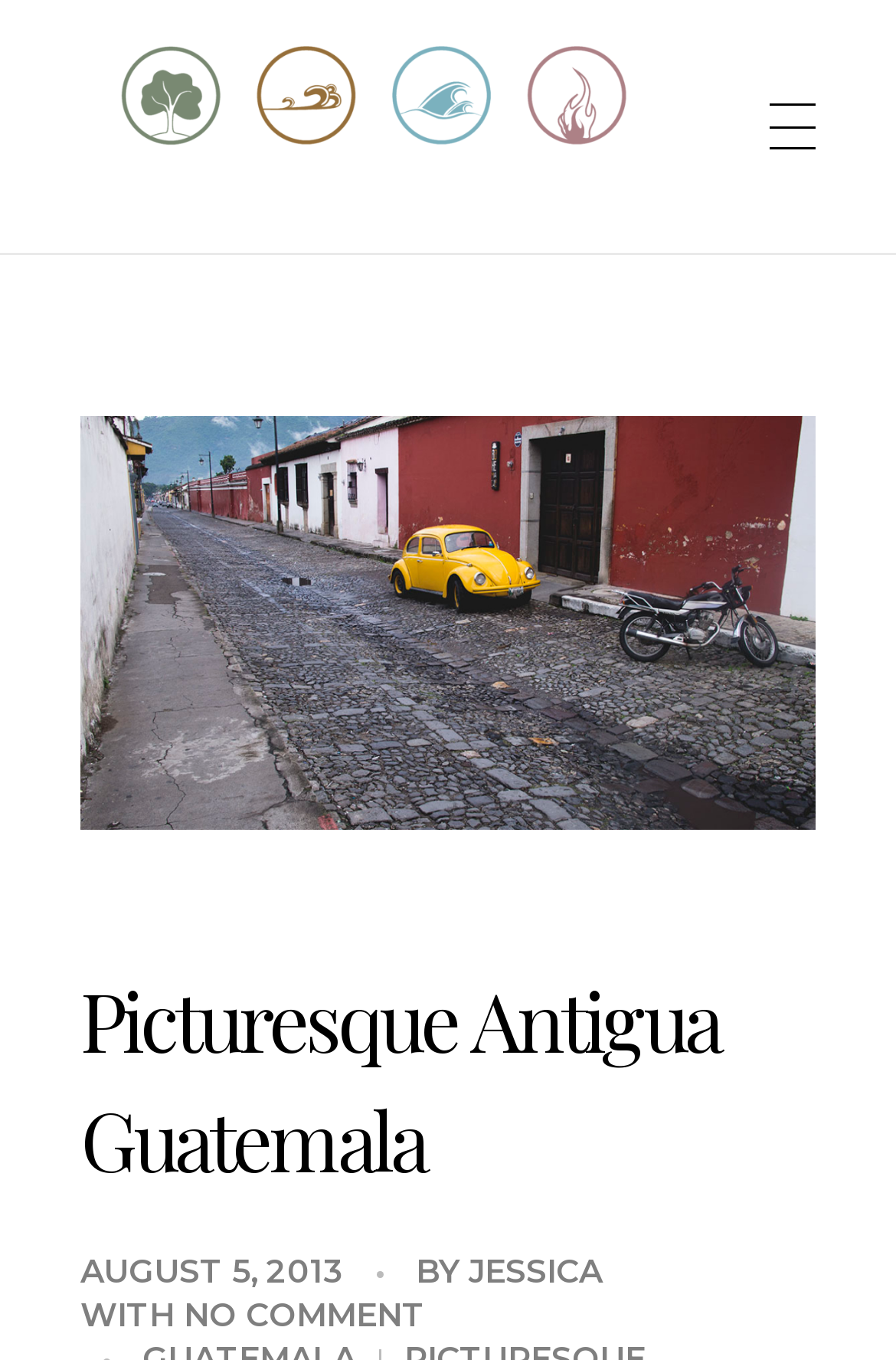Respond to the following question with a brief word or phrase:
What is the date of the latest article?

AUGUST 5, 2013